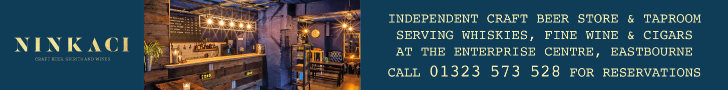Craft a descriptive caption that covers all aspects of the image.

The image showcases Ninkaci, an independent craft beer store and taproom located at the Enterprise Centre in Eastbourne. The aesthetic of the venue features a cozy and inviting interior, illuminated by warm lighting that enhances its rustic charm. The bar is visible, suggesting a range of offerings including craft beers, whiskies, fine wine, and cigars. The text overlay provides essential information, highlighting the establishment's services and encouraging potential visitors to call for reservations at 01323 573 528.